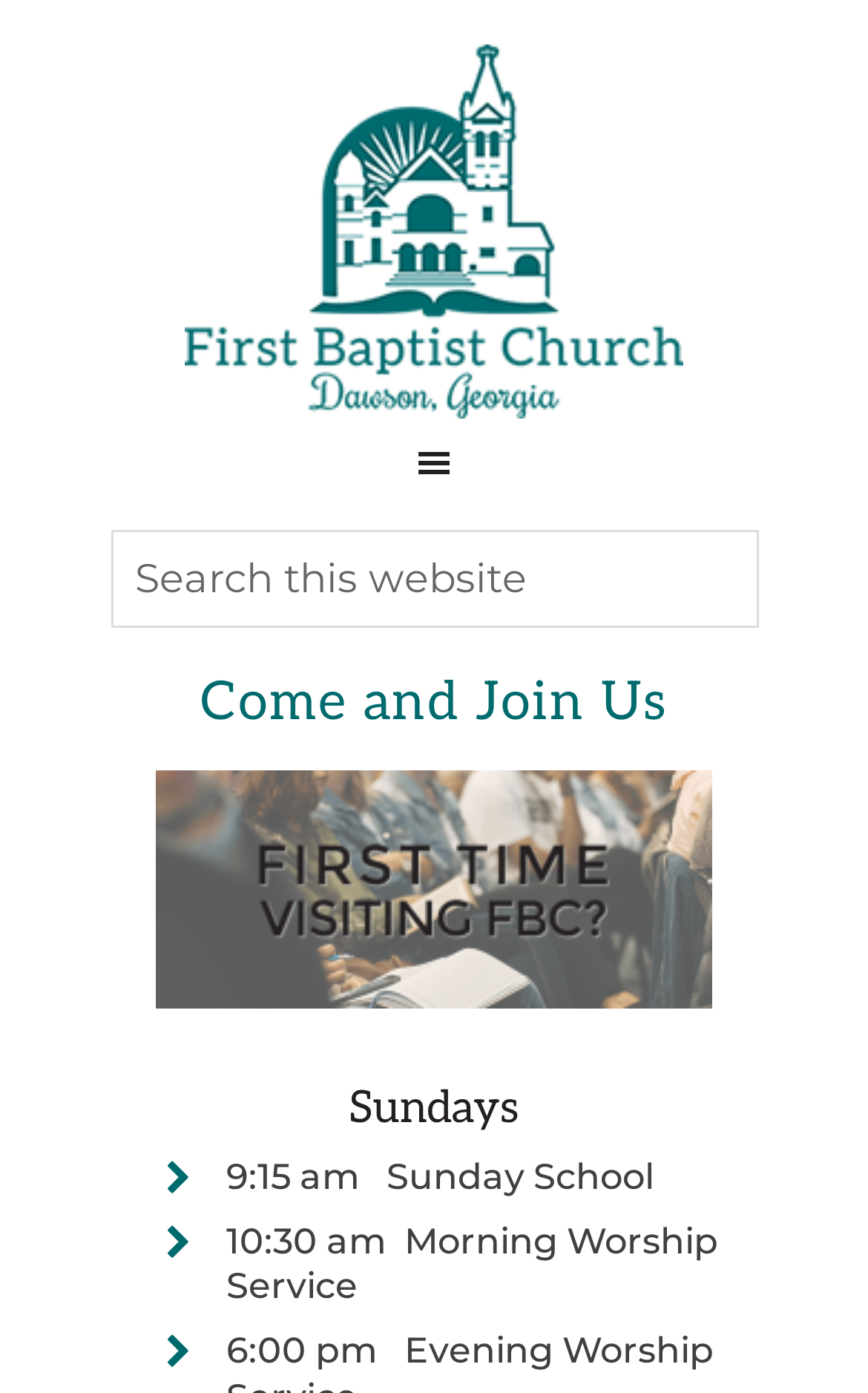Bounding box coordinates must be specified in the format (top-left x, top-left y, bottom-right x, bottom-right y). All values should be floating point numbers between 0 and 1. What are the bounding box coordinates of the UI element described as: name="s" placeholder="Search this website"

[0.127, 0.38, 0.873, 0.451]